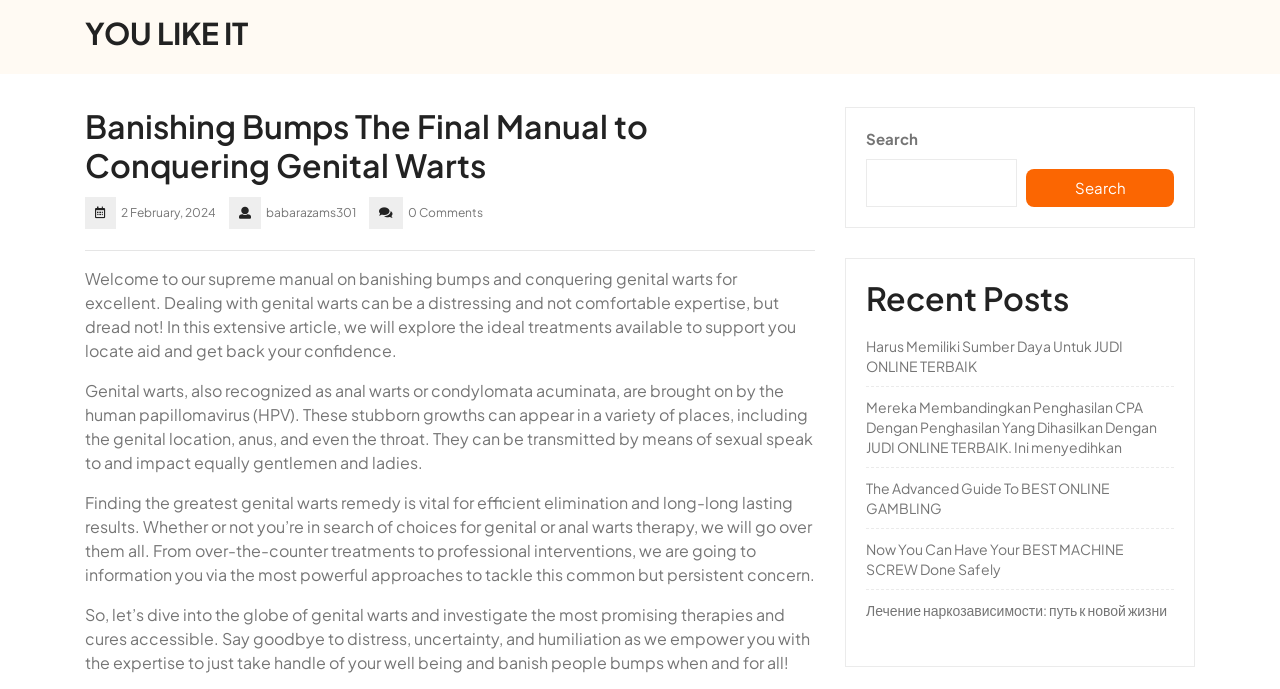Provide the bounding box coordinates of the HTML element this sentence describes: "YOU LIKE IT". The bounding box coordinates consist of four float numbers between 0 and 1, i.e., [left, top, right, bottom].

[0.066, 0.02, 0.194, 0.075]